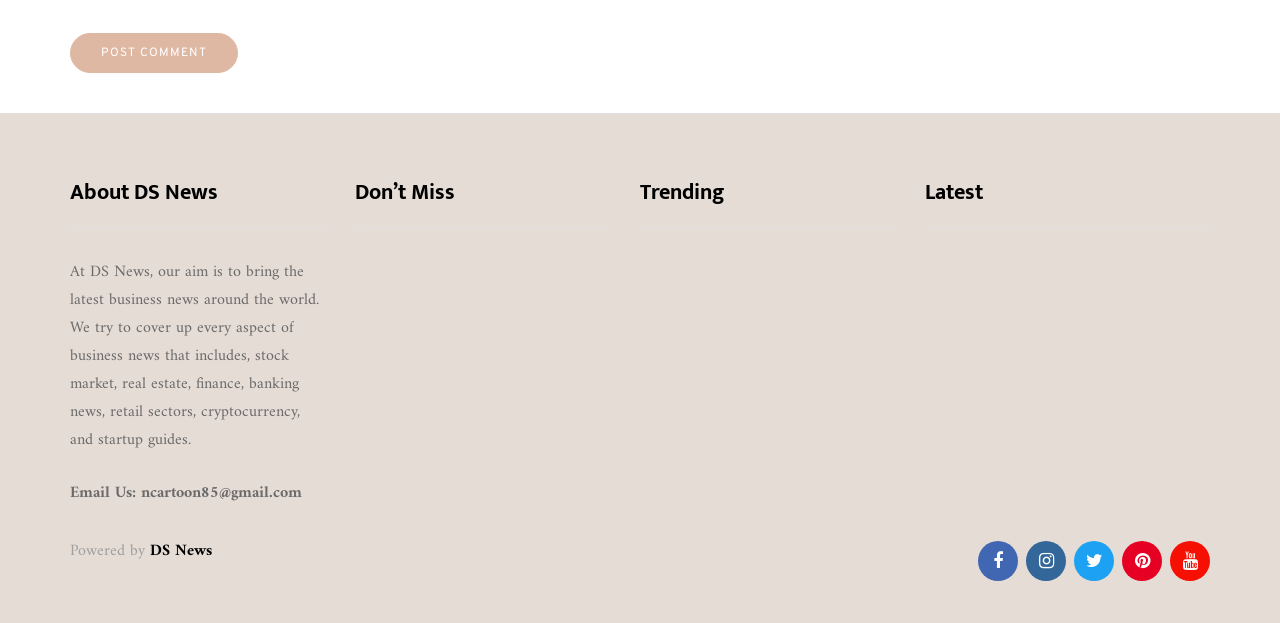Please find the bounding box coordinates of the clickable region needed to complete the following instruction: "Post a comment". The bounding box coordinates must consist of four float numbers between 0 and 1, i.e., [left, top, right, bottom].

[0.055, 0.053, 0.186, 0.117]